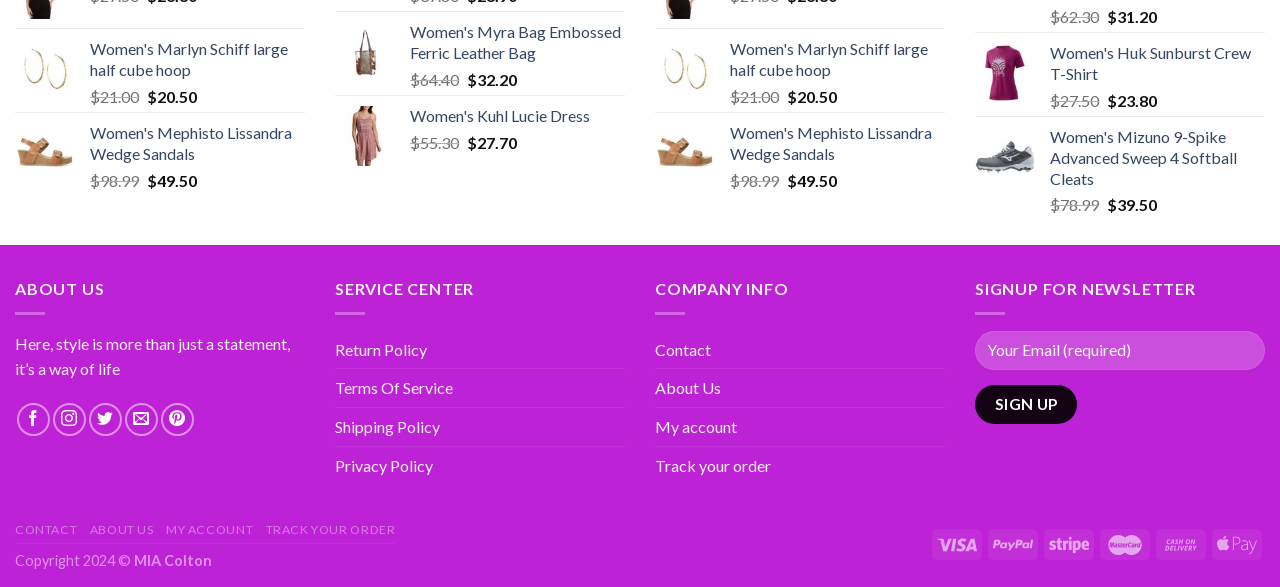Please identify the bounding box coordinates of the element I should click to complete this instruction: 'Sign up for news alerts'. The coordinates should be given as four float numbers between 0 and 1, like this: [left, top, right, bottom].

None